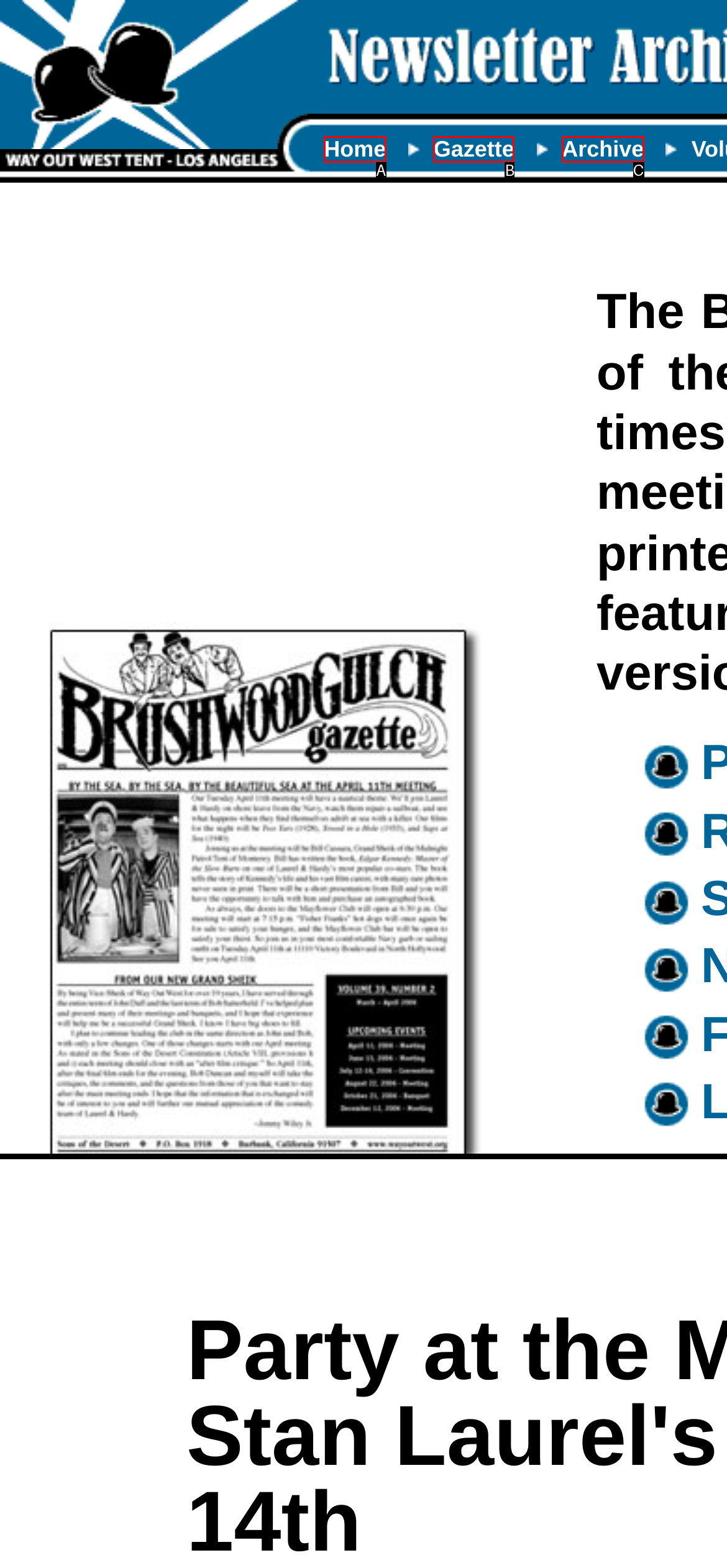Determine the HTML element that best aligns with the description: Archive
Answer with the appropriate letter from the listed options.

C